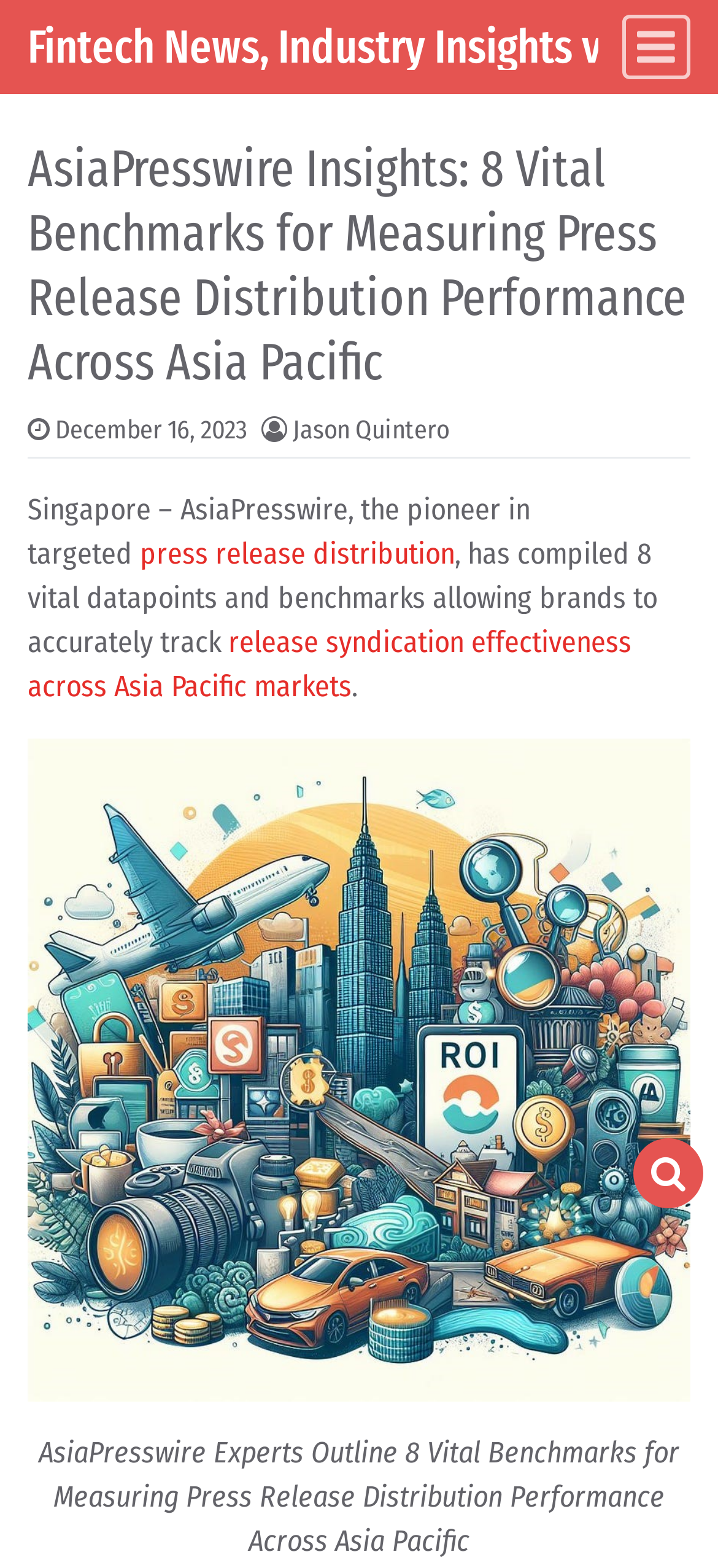Provide the bounding box coordinates, formatted as (top-left x, top-left y, bottom-right x, bottom-right y), with all values being floating point numbers between 0 and 1. Identify the bounding box of the UI element that matches the description: Jason Quintero

[0.408, 0.264, 0.626, 0.284]